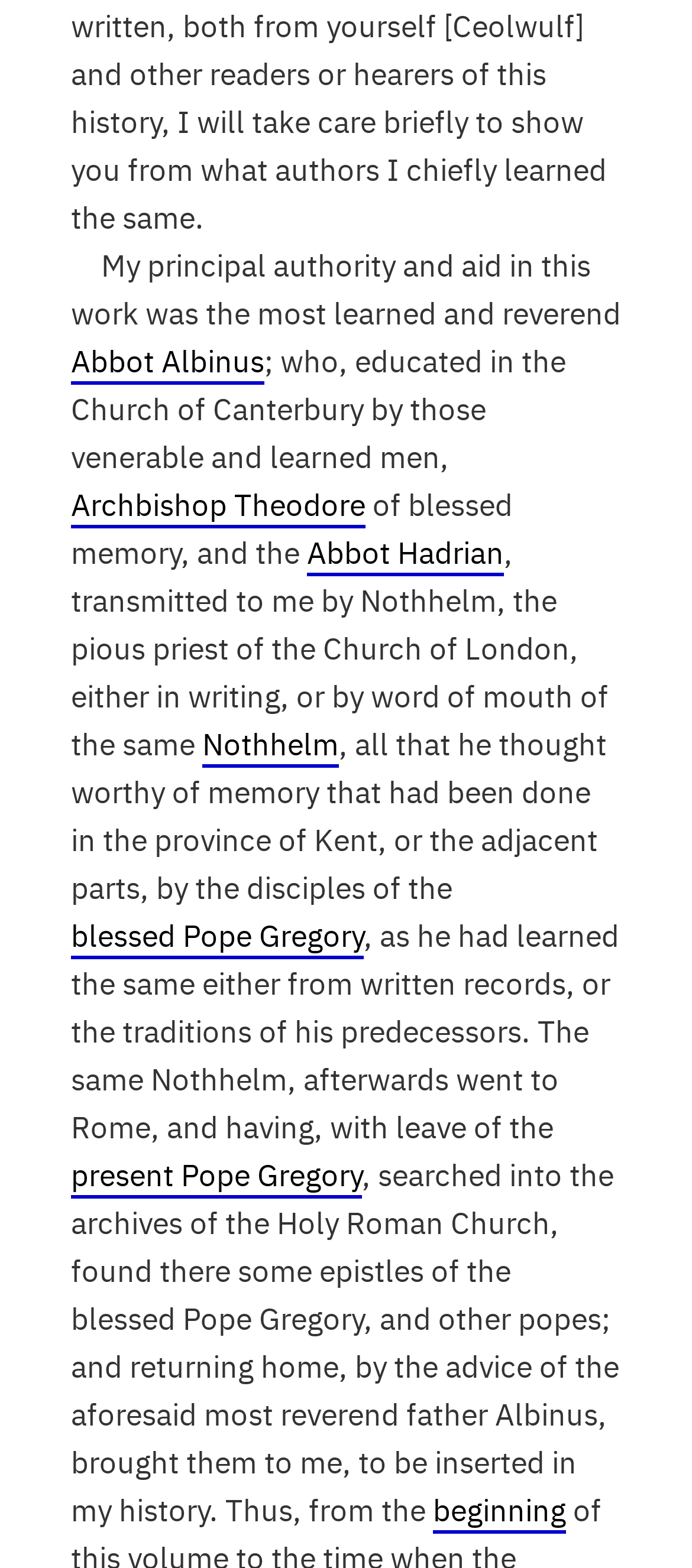Provide a one-word or brief phrase answer to the question:
What is the name of the Pope mentioned?

Pope Gregory